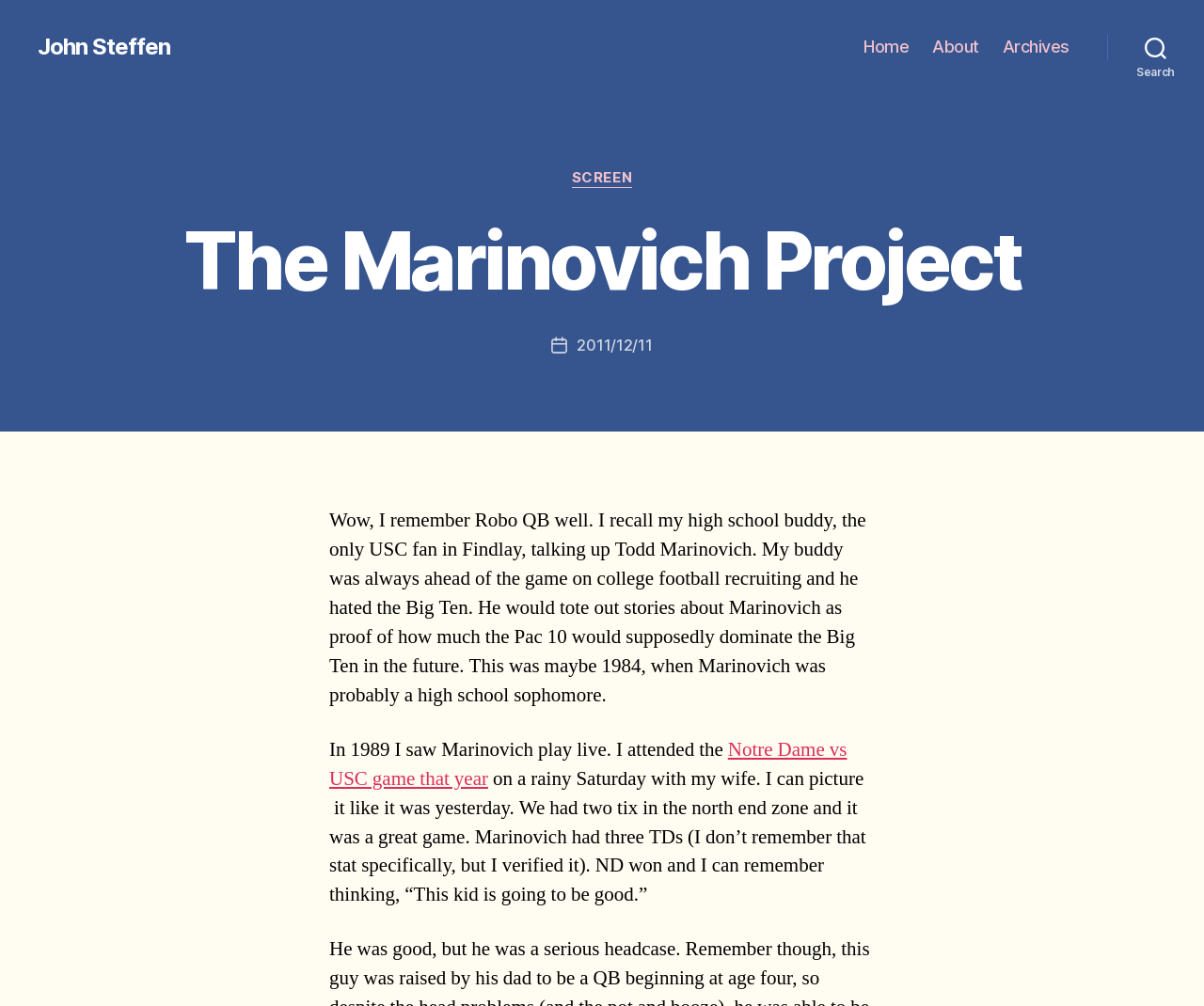Specify the bounding box coordinates of the region I need to click to perform the following instruction: "Search for something". The coordinates must be four float numbers in the range of 0 to 1, i.e., [left, top, right, bottom].

[0.92, 0.026, 1.0, 0.067]